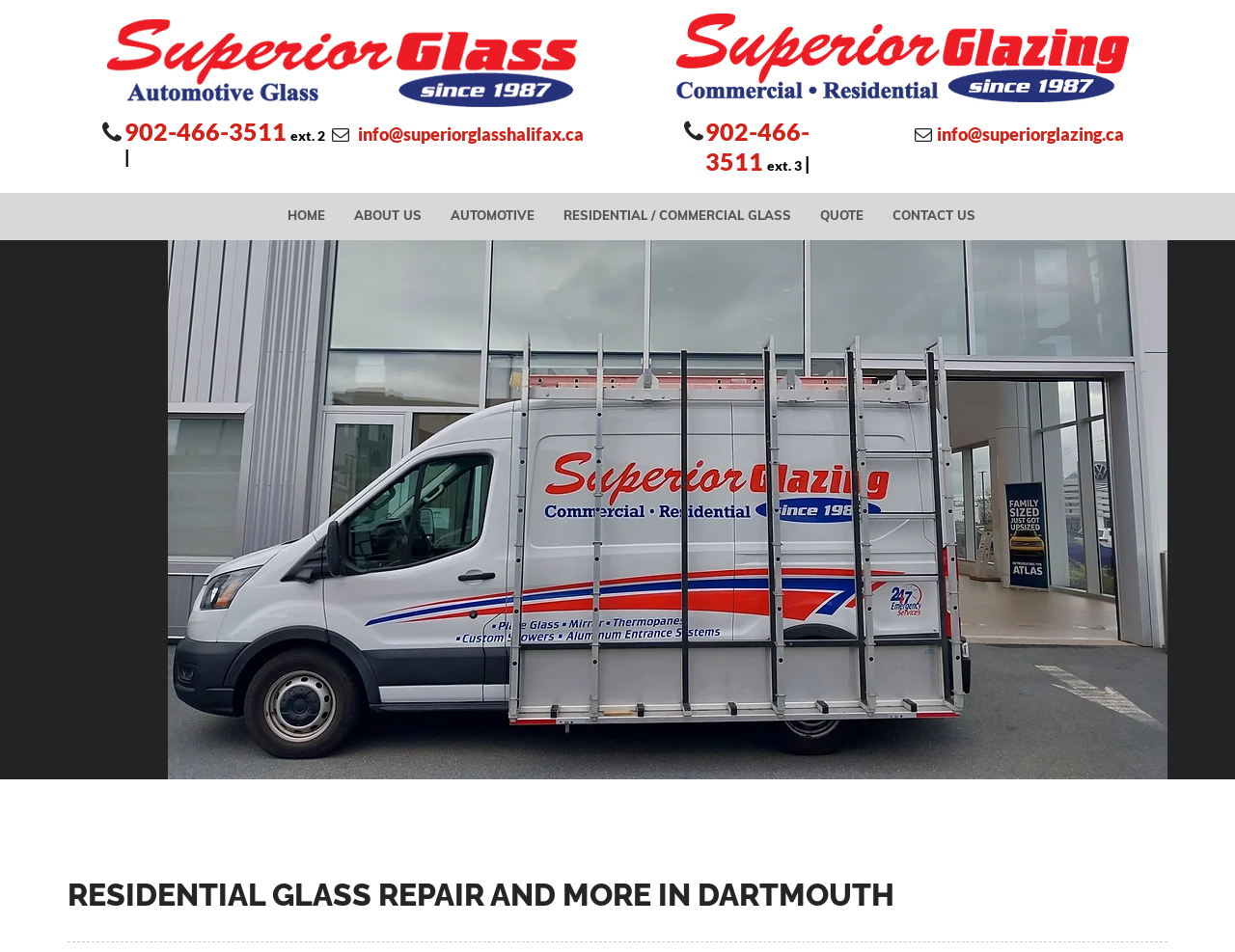Please specify the bounding box coordinates of the clickable region to carry out the following instruction: "Click the 'CONTACT US' link". The coordinates should be four float numbers between 0 and 1, in the format [left, top, right, bottom].

[0.723, 0.204, 0.79, 0.252]